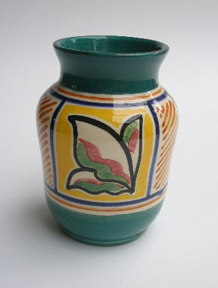What style is the vase?
Based on the image, answer the question in a detailed manner.

The caption explicitly states that the vase is a beautifully crafted Art Deco vase, characterized by its bold lines, geometric patterns, and stylized leaf motif.